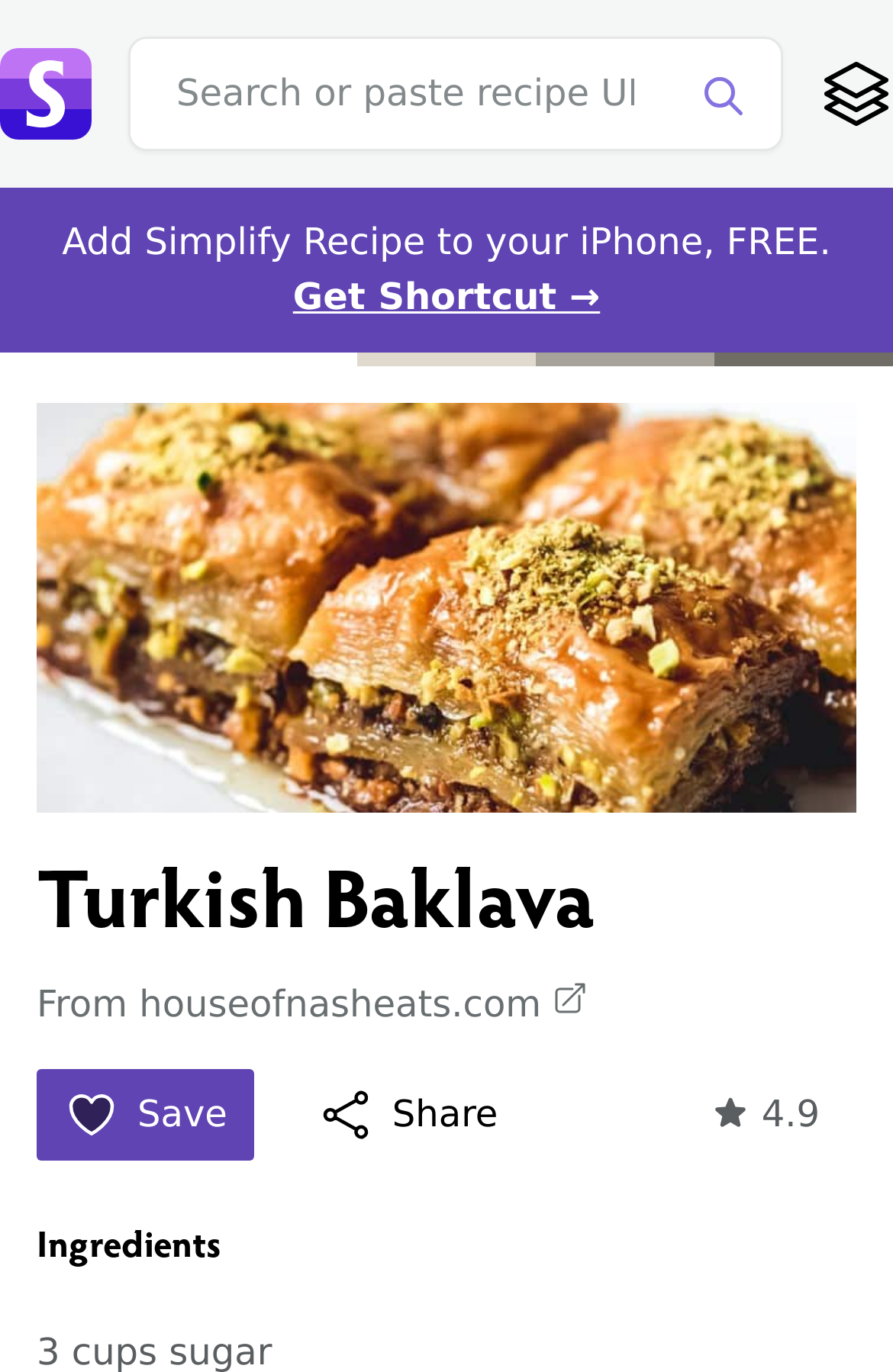Identify the bounding box coordinates for the UI element that matches this description: "Get Shortcut →".

[0.328, 0.2, 0.672, 0.232]